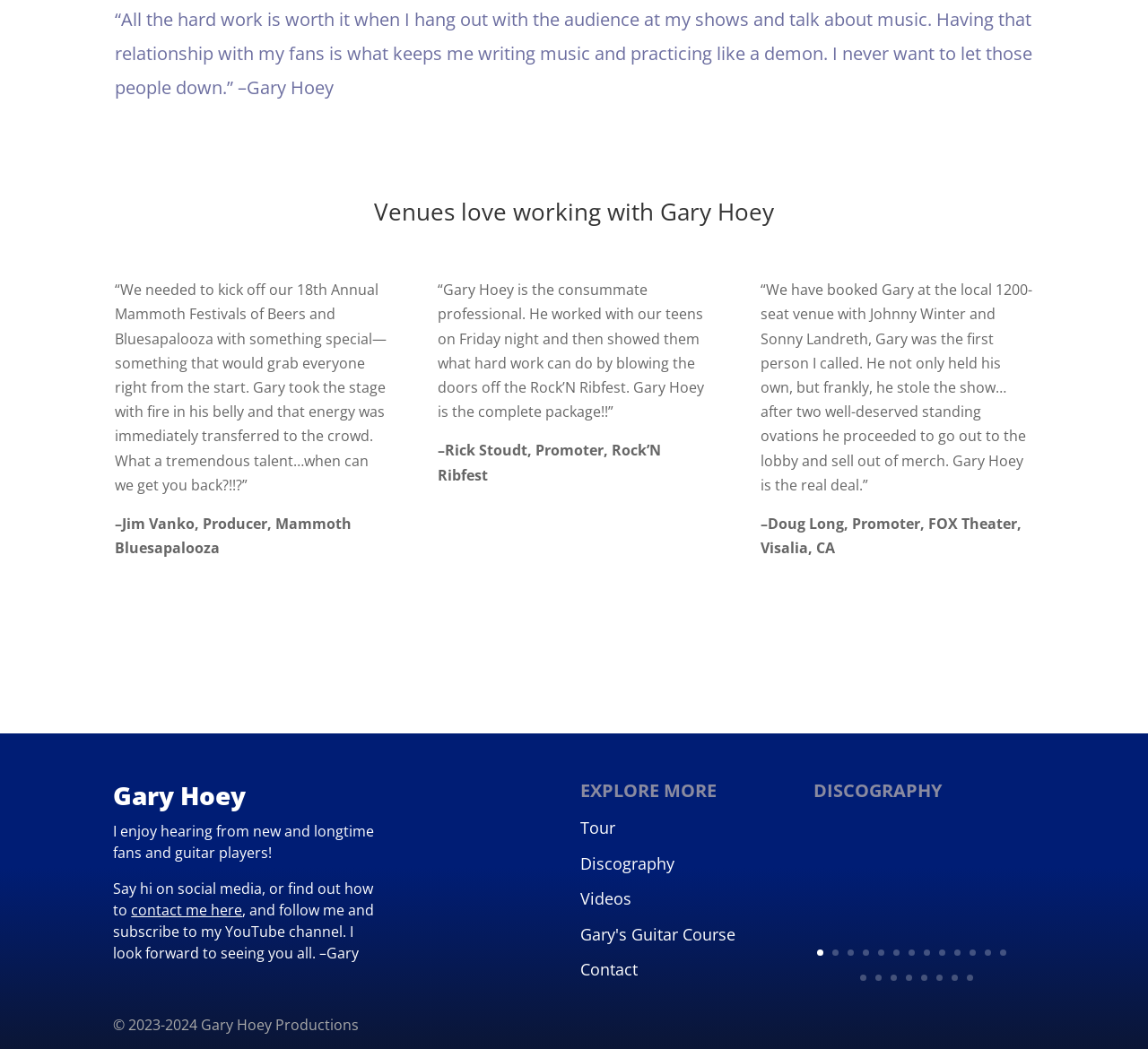Find the bounding box coordinates corresponding to the UI element with the description: "Tour". The coordinates should be formatted as [left, top, right, bottom], with values as floats between 0 and 1.

[0.505, 0.779, 0.536, 0.799]